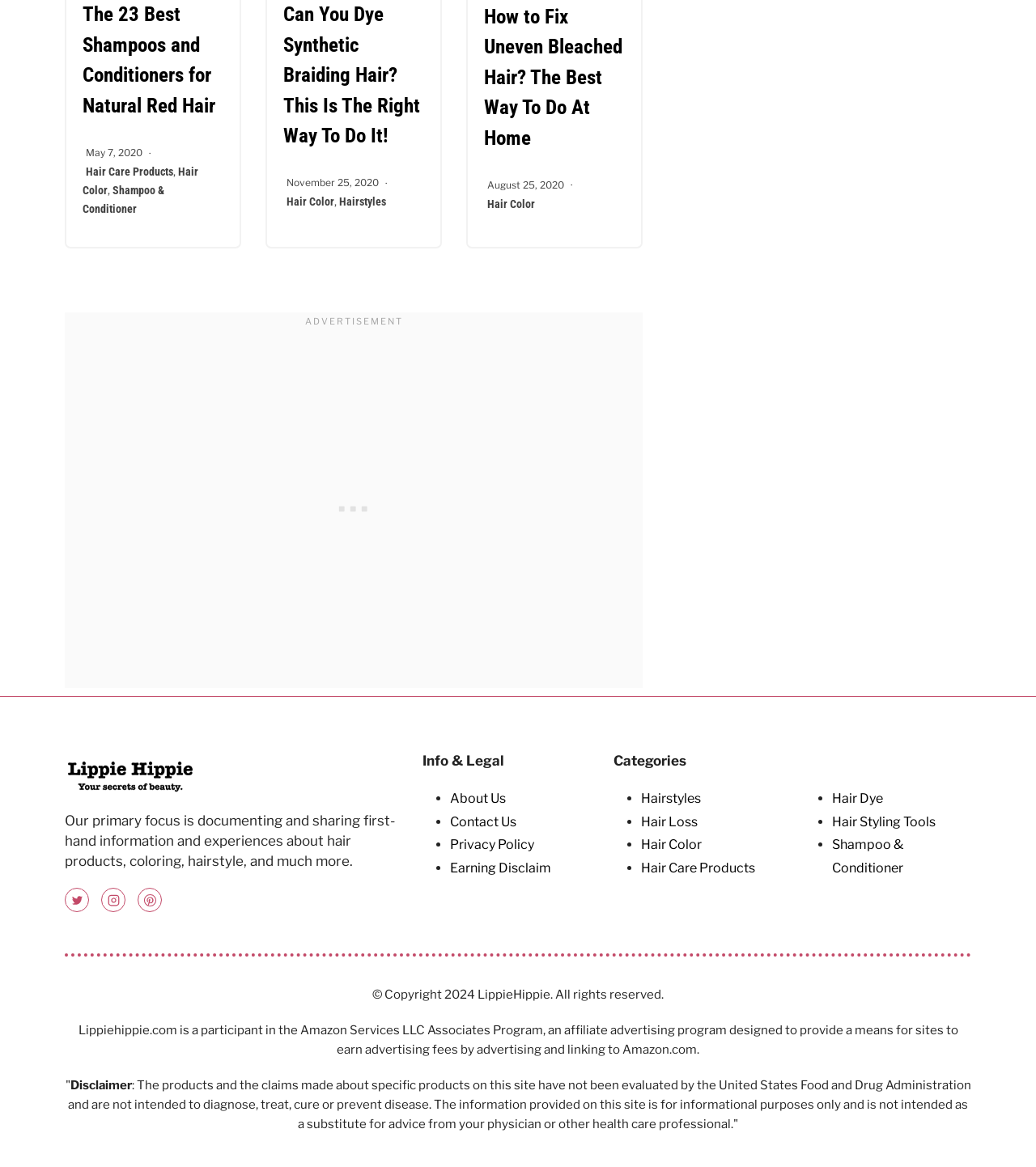Give a one-word or one-phrase response to the question: 
What is the primary focus of this website?

Hair products and care